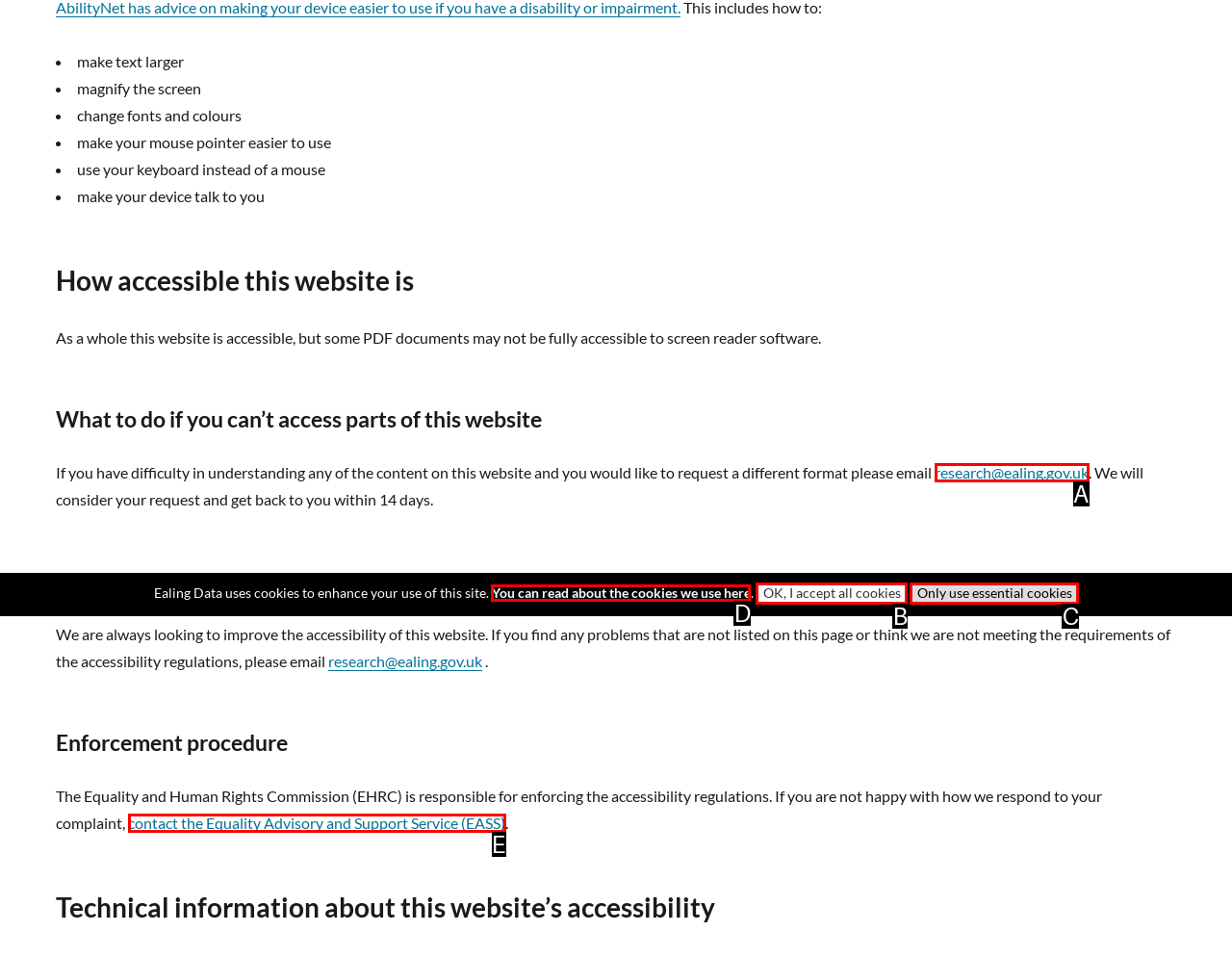Find the option that matches this description: Only use essential cookies
Provide the corresponding letter directly.

C